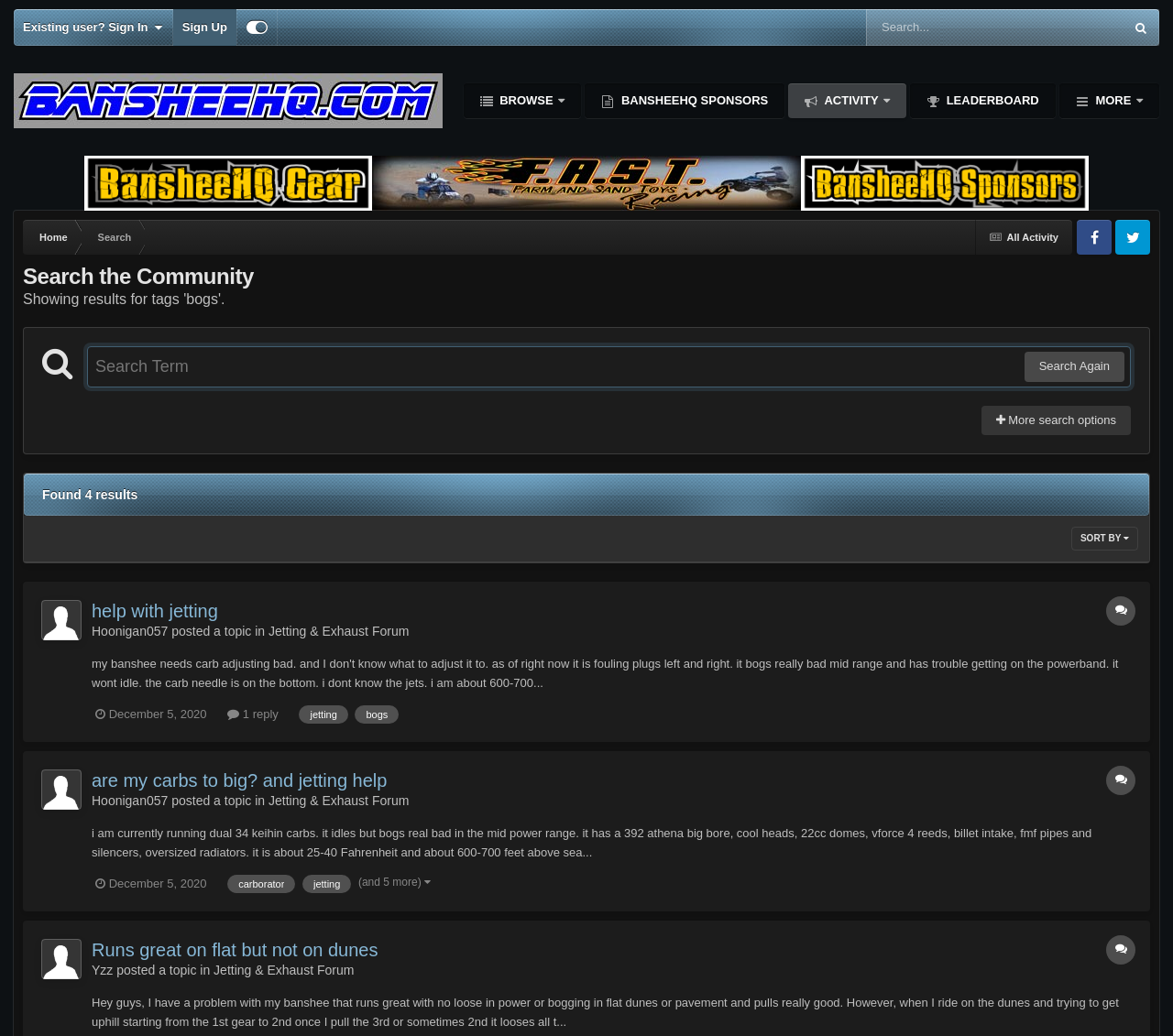Specify the bounding box coordinates for the region that must be clicked to perform the given instruction: "Browse the community".

[0.395, 0.08, 0.496, 0.114]